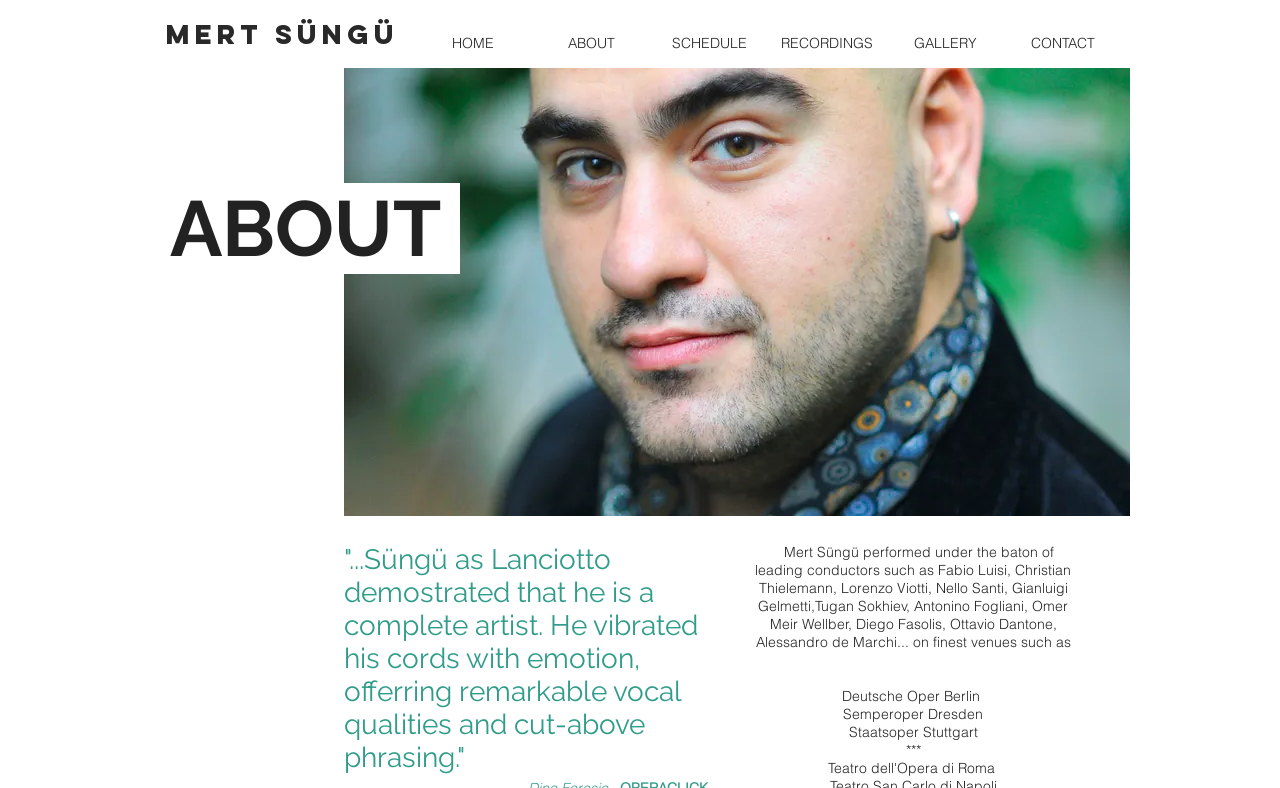What is the role of the conductors mentioned?
From the image, provide a succinct answer in one word or a short phrase.

Leading conductors